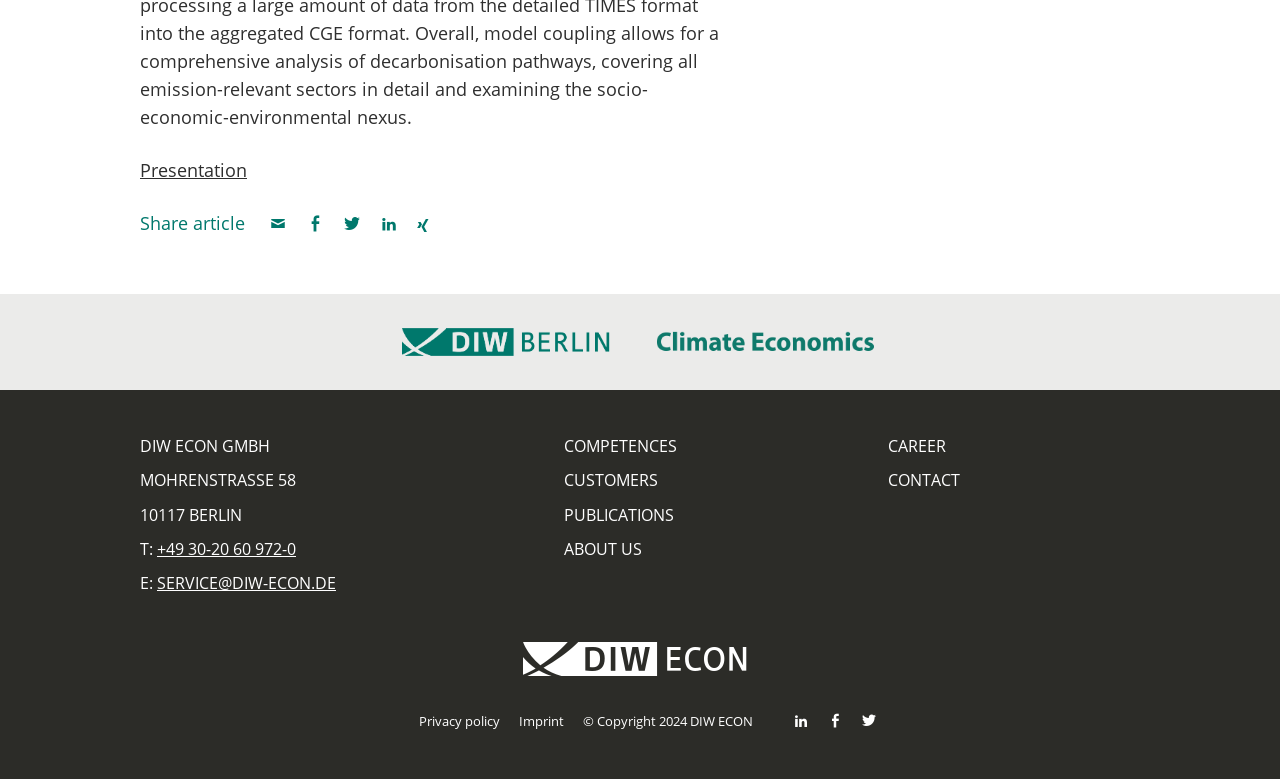Find the bounding box coordinates for the area you need to click to carry out the instruction: "Contact us". The coordinates should be four float numbers between 0 and 1, indicated as [left, top, right, bottom].

[0.694, 0.603, 0.75, 0.631]